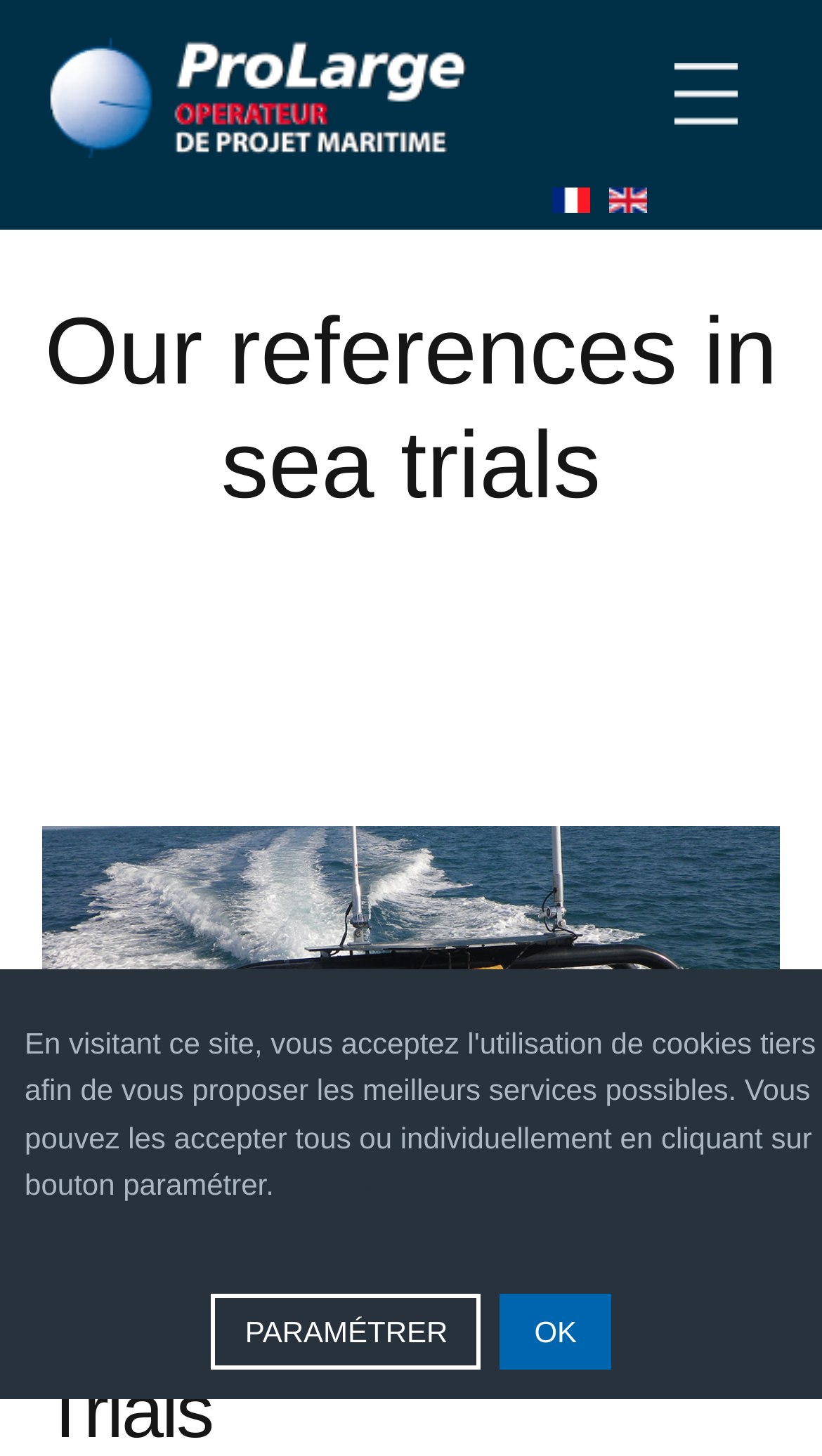Is the menu expanded?
Based on the image, respond with a single word or phrase.

No